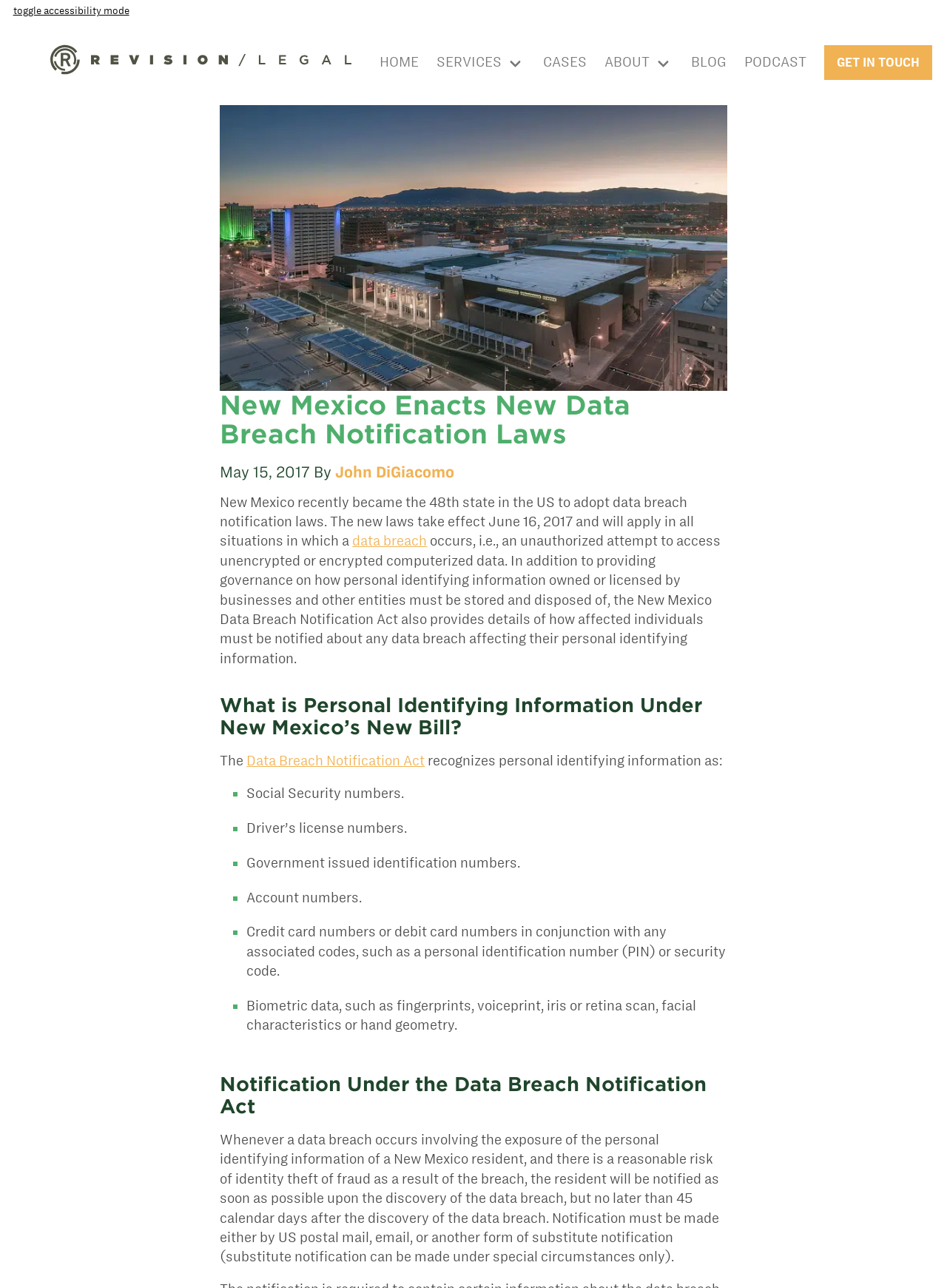Please locate the bounding box coordinates of the element that should be clicked to complete the given instruction: "Click the SERVICES link".

[0.452, 0.015, 0.564, 0.082]